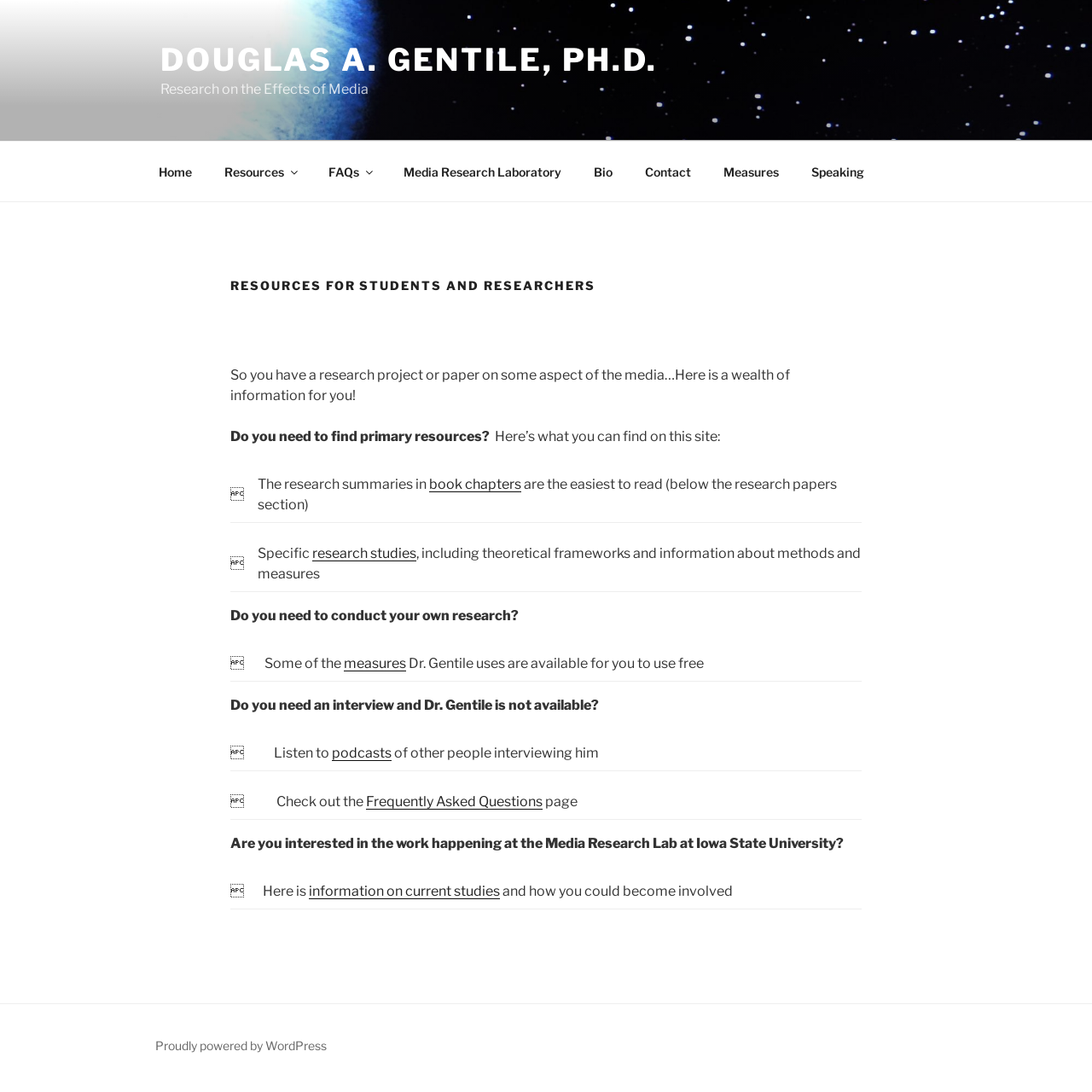Can you extract the headline from the webpage for me?

RESOURCES FOR STUDENTS AND RESEARCHERS